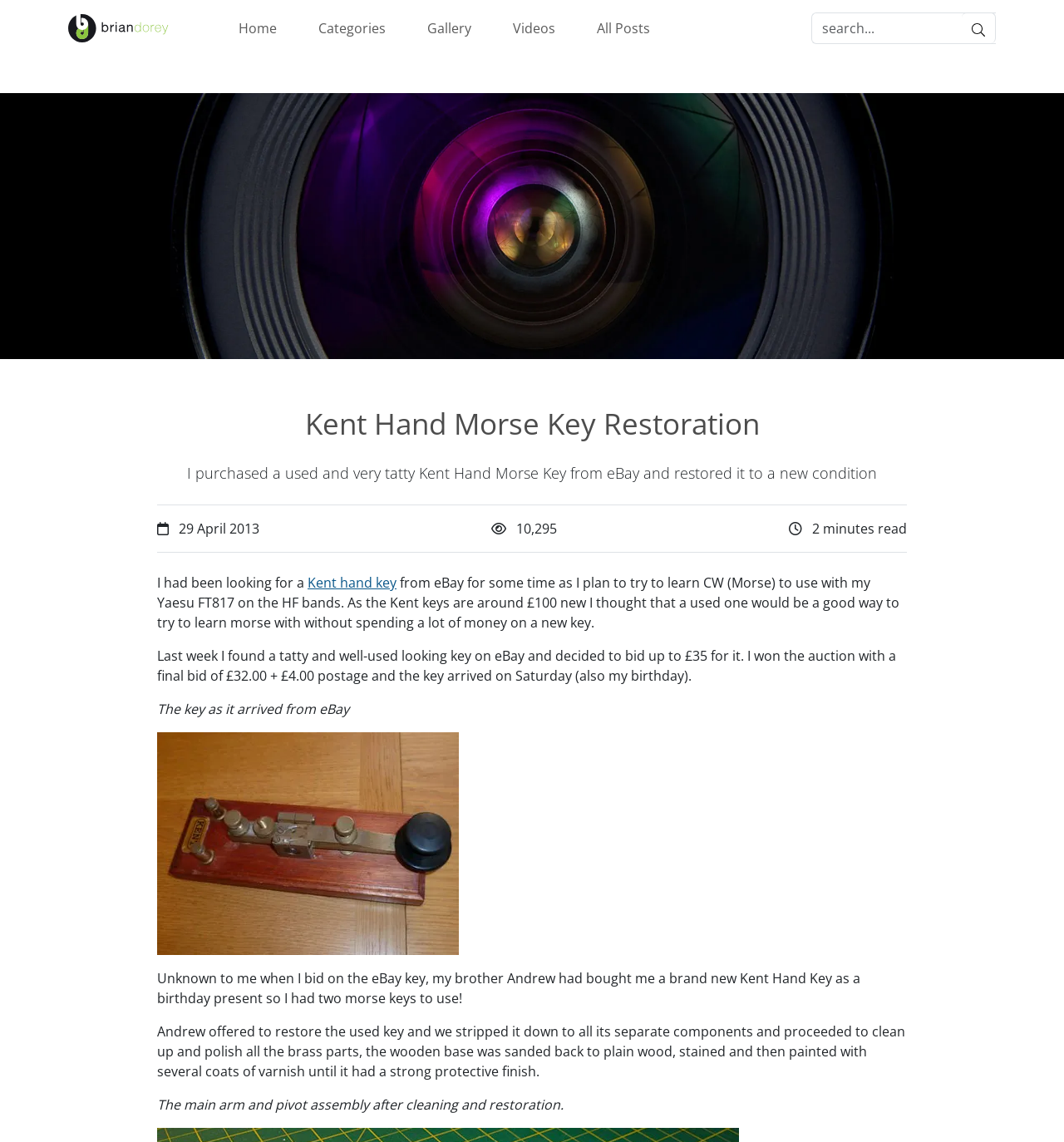What is the purpose of the key?
Answer with a single word or short phrase according to what you see in the image.

Morse code